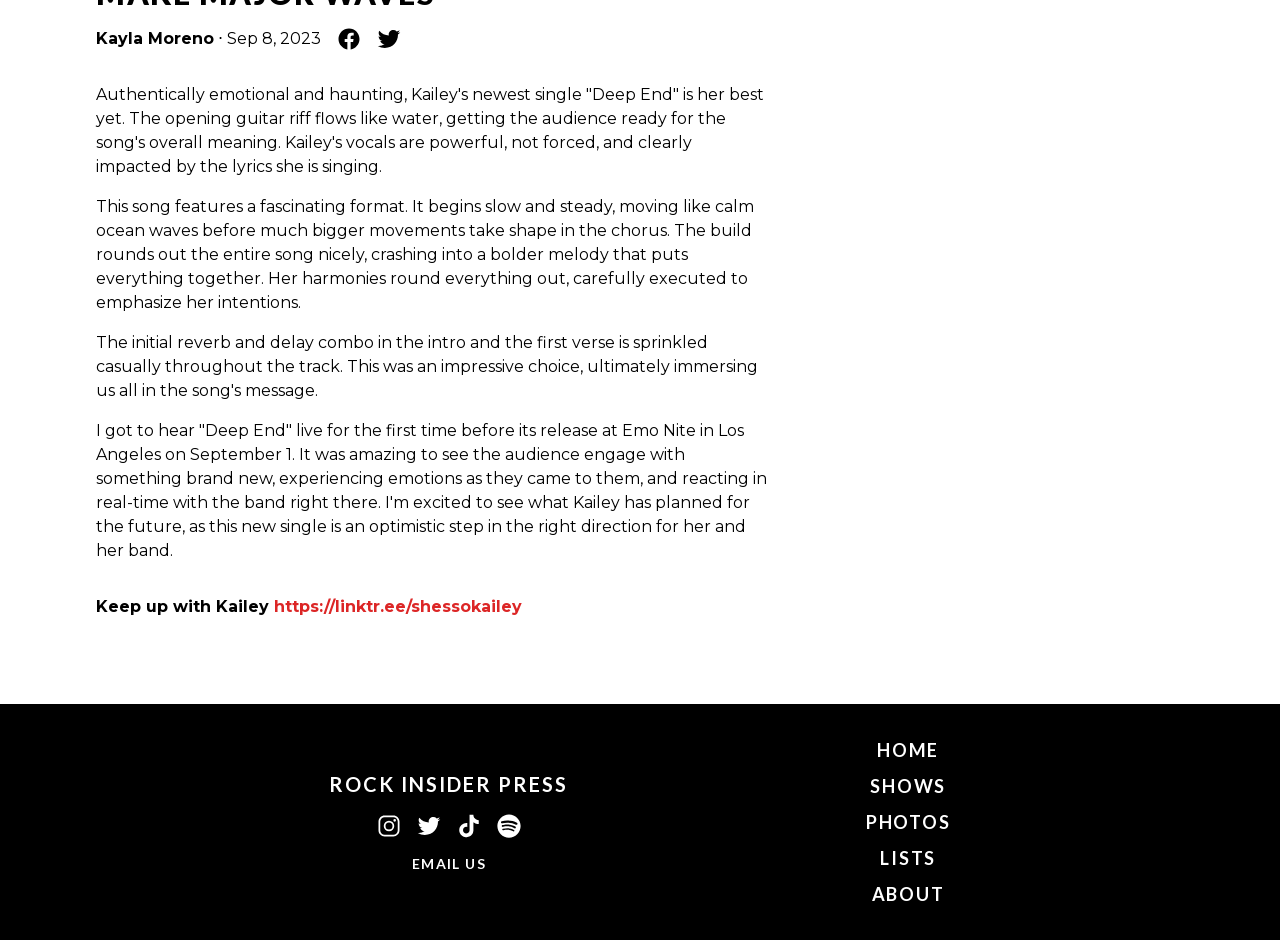Determine the bounding box for the HTML element described here: "About". The coordinates should be given as [left, top, right, bottom] with each number being a float between 0 and 1.

[0.681, 0.936, 0.738, 0.966]